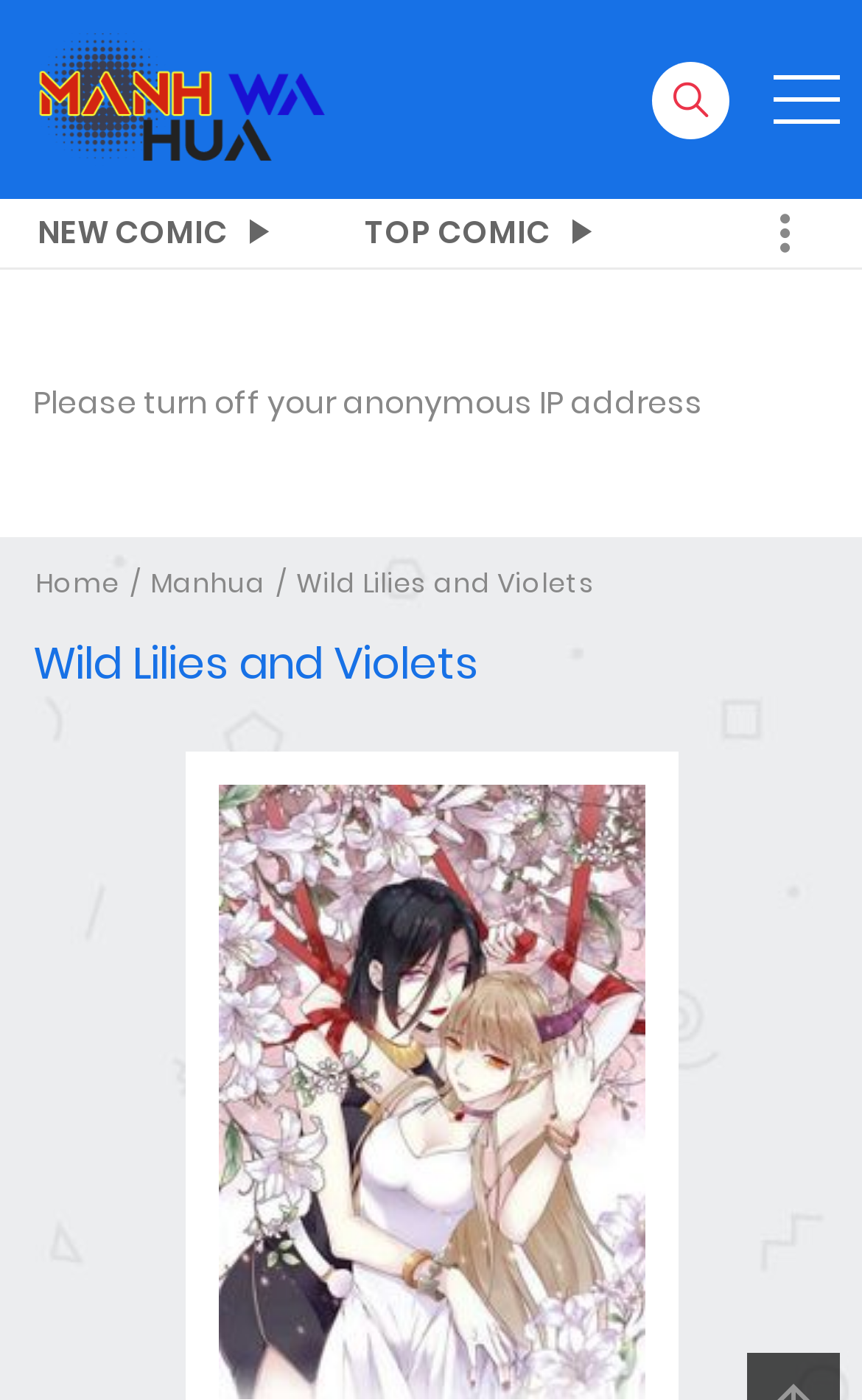Give the bounding box coordinates for this UI element: "TOP COMIC". The coordinates should be four float numbers between 0 and 1, arranged as [left, top, right, bottom].

[0.385, 0.142, 0.726, 0.191]